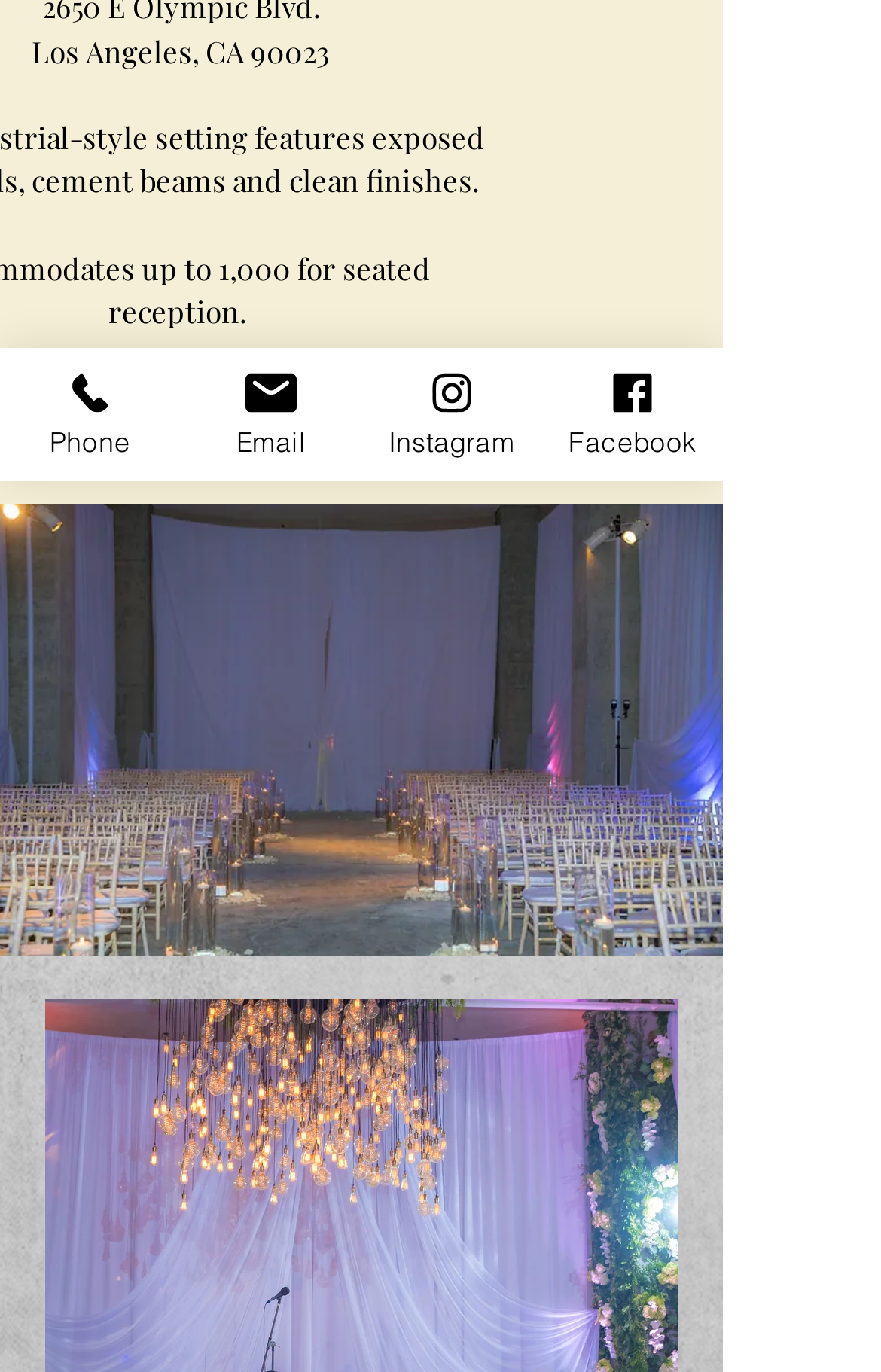Using the format (top-left x, top-left y, bottom-right x, bottom-right y), provide the bounding box coordinates for the described UI element. All values should be floating point numbers between 0 and 1: Facebook

[0.615, 0.254, 0.821, 0.351]